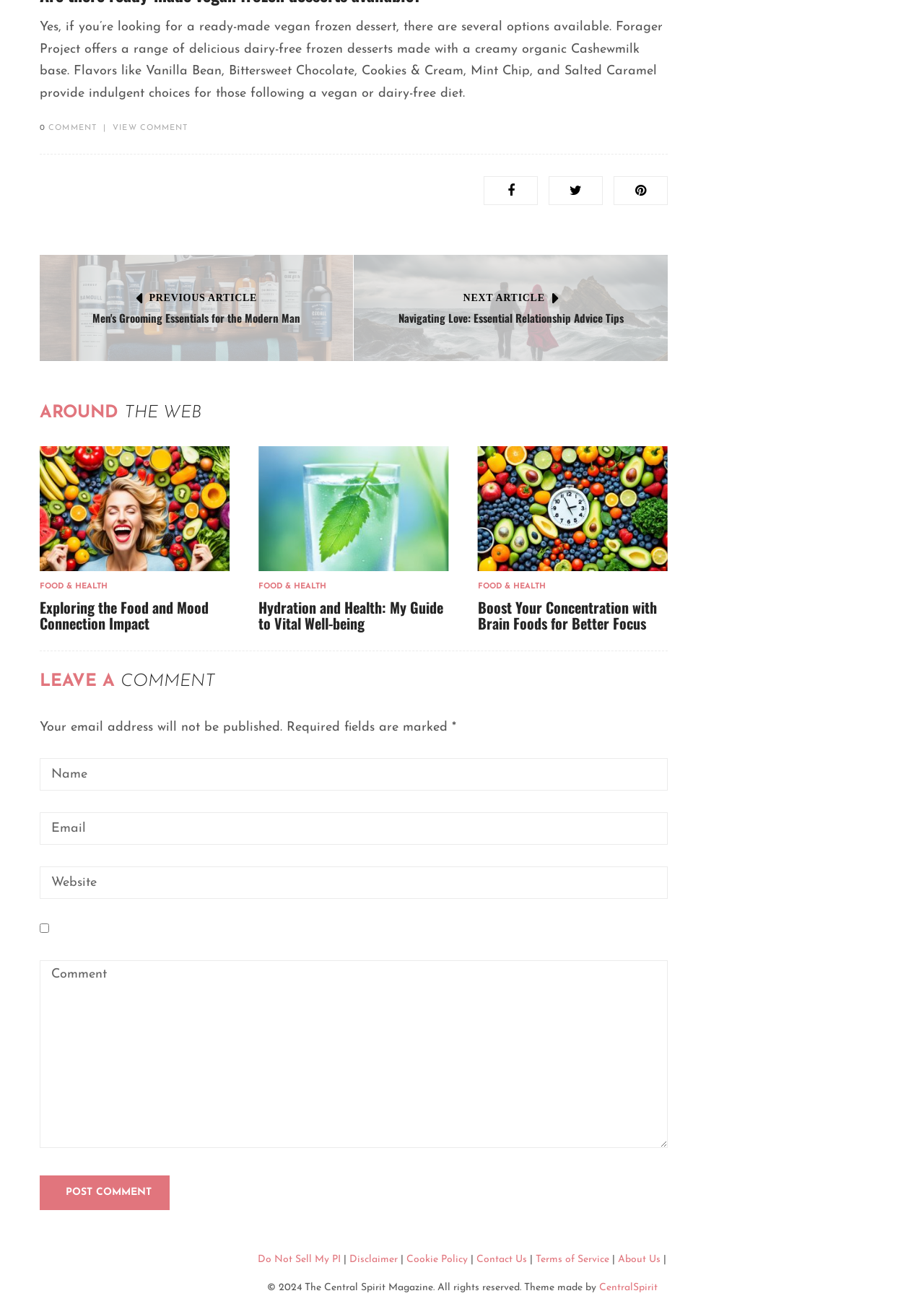Locate the coordinates of the bounding box for the clickable region that fulfills this instruction: "Explore the food and mood connection impact".

[0.043, 0.341, 0.249, 0.436]